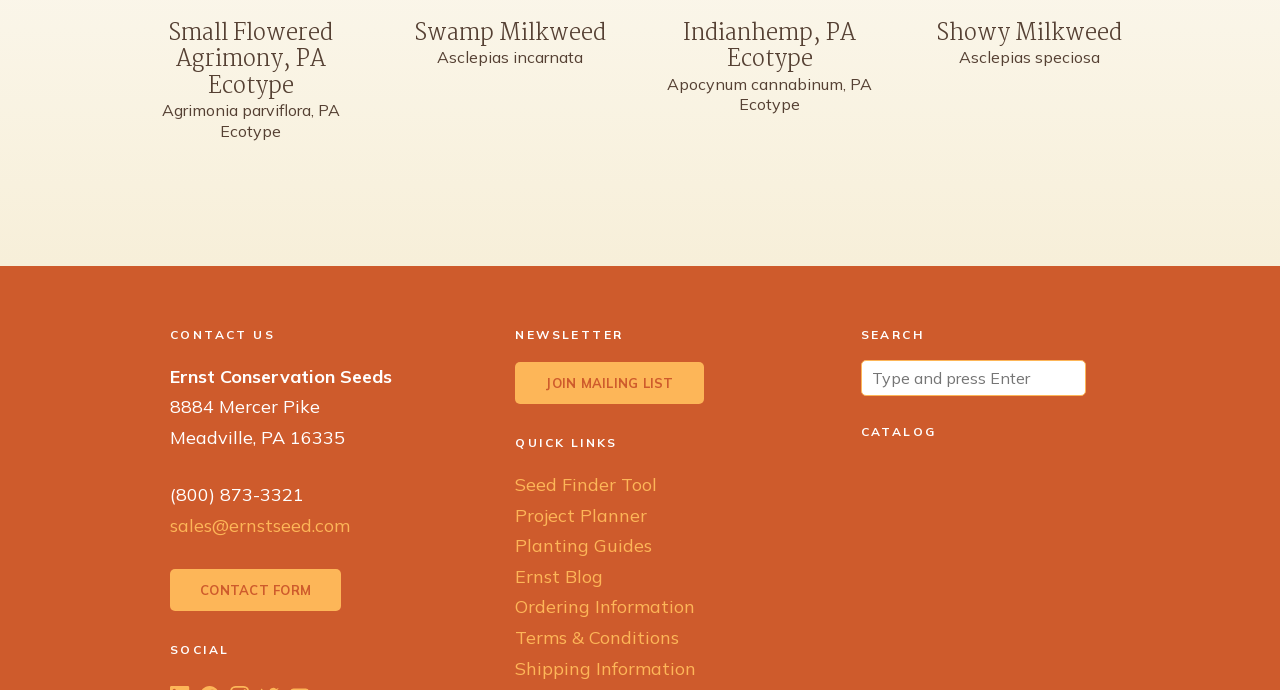How can users contact the company?
Please provide a single word or phrase in response based on the screenshot.

By phone, email, or contact form